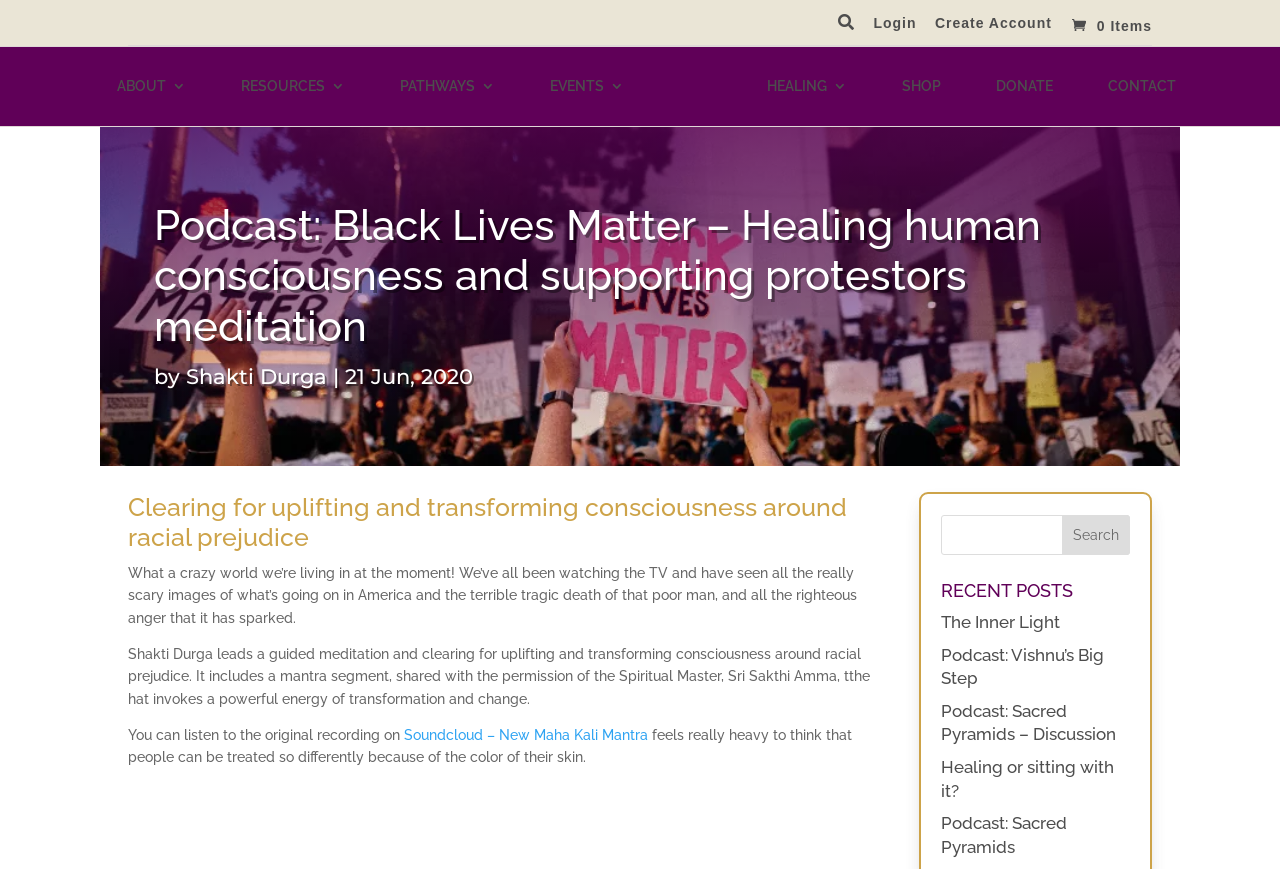Please determine the bounding box coordinates of the section I need to click to accomplish this instruction: "Listen to the 'Podcast: Black Lives Matter' meditation".

[0.12, 0.231, 0.88, 0.417]